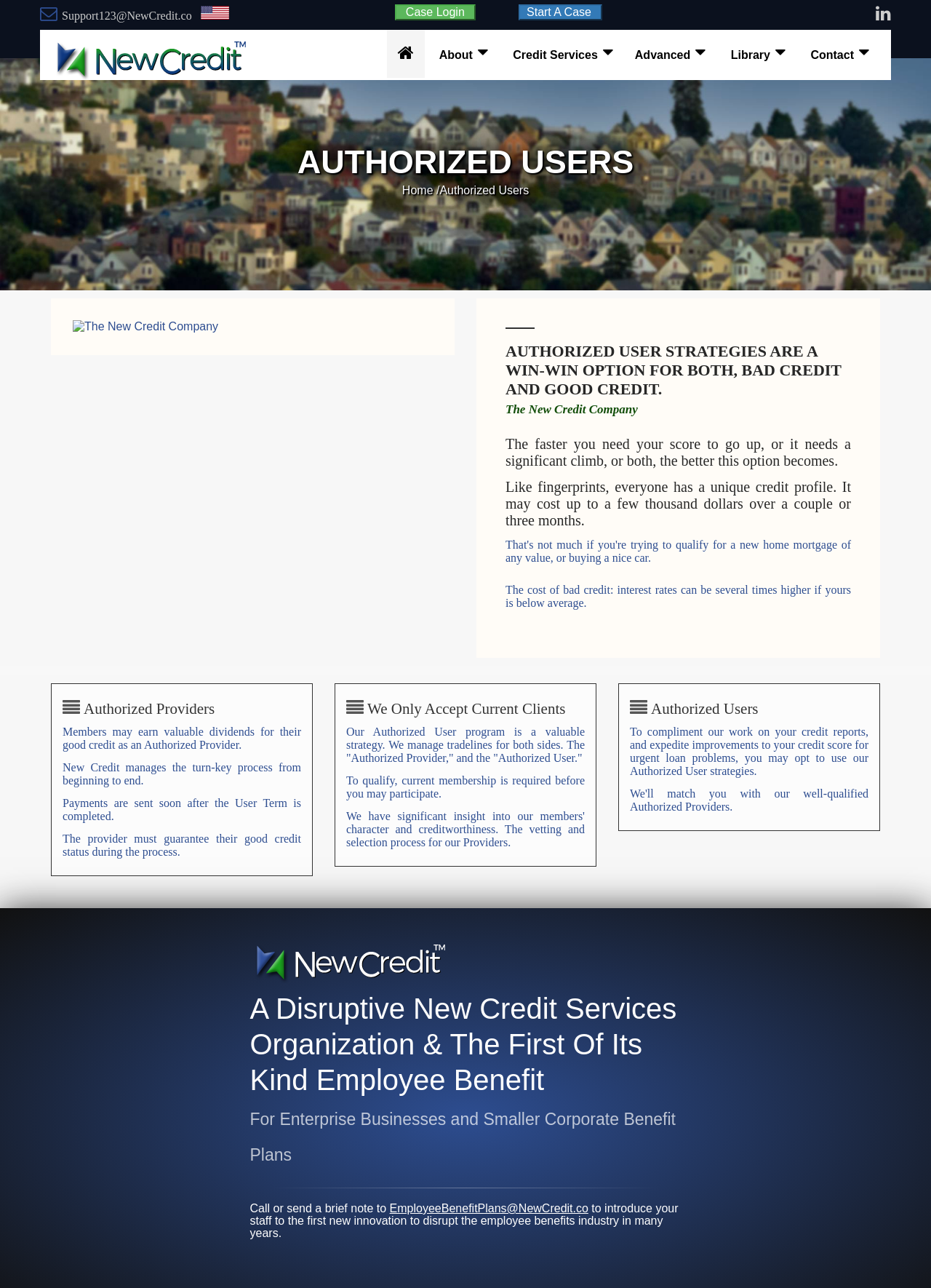What is the benefit for Authorized Providers?
Kindly answer the question with as much detail as you can.

I found this benefit by reading the static text under the heading 'Authorized Providers', which states that 'Members may earn valuable dividends for their good credit as an Authorized Provider'.